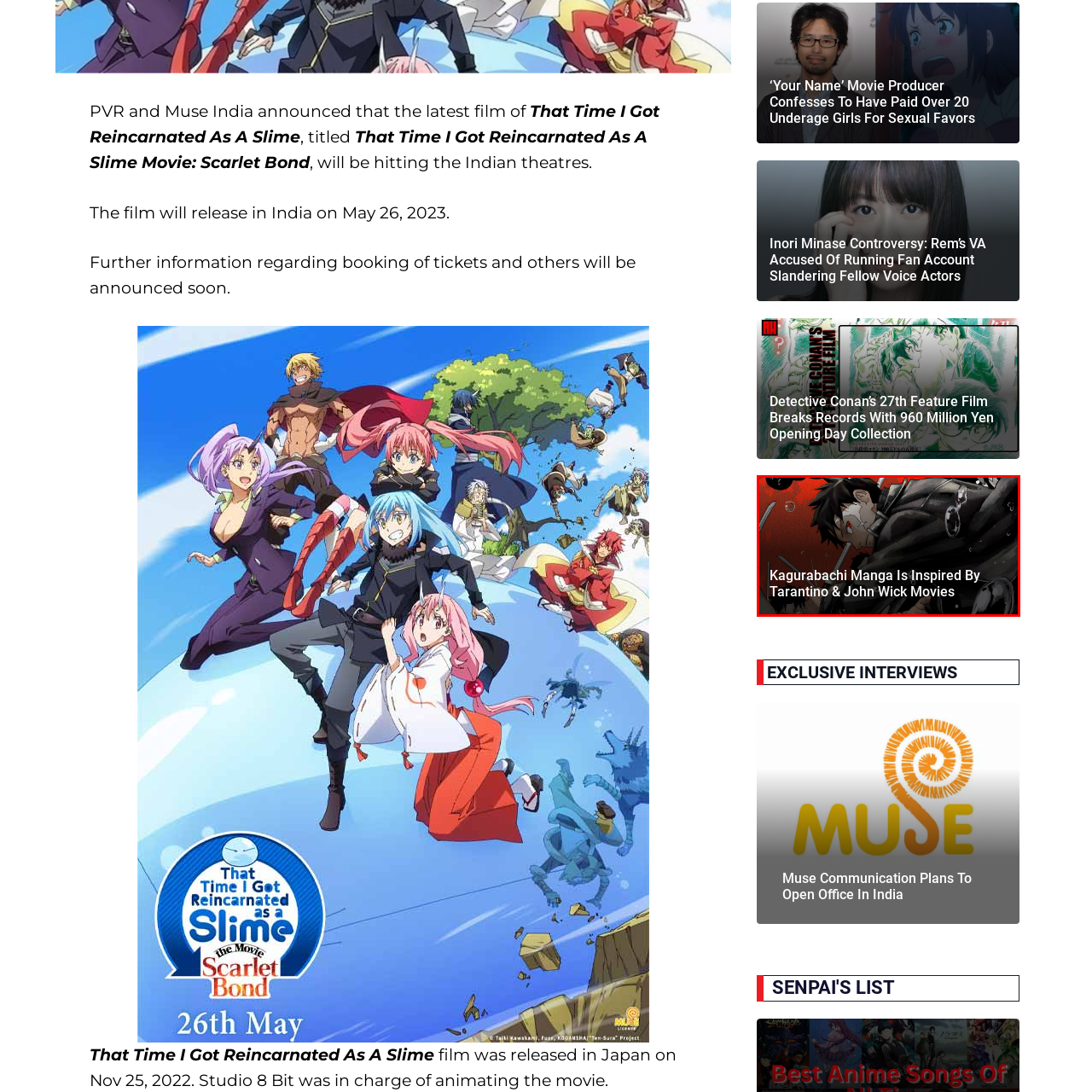Offer a detailed description of the content within the red-framed image.

The image features a striking visual that accompanies an article discussing the "Kagurabachi" manga, which draws inspiration from renowned filmmakers Quentin Tarantino and the "John Wick" series. The artwork likely showcases dynamic action scenes, typical of both Tarantino's stylish storytelling and the intense choreography found in "John Wick." The headline boldly states, "Kagurabachi Manga Is Inspired By Tarantino & John Wick Movies," hinting at a blend of cinematic flair and gripping narrative within the manga. The red background accentuates the intensity of the visual, capturing the essence of the themes explored in the story. This representation aims to intrigue fans of both manga and cinema alike, highlighting the interconnectedness of these mediums.